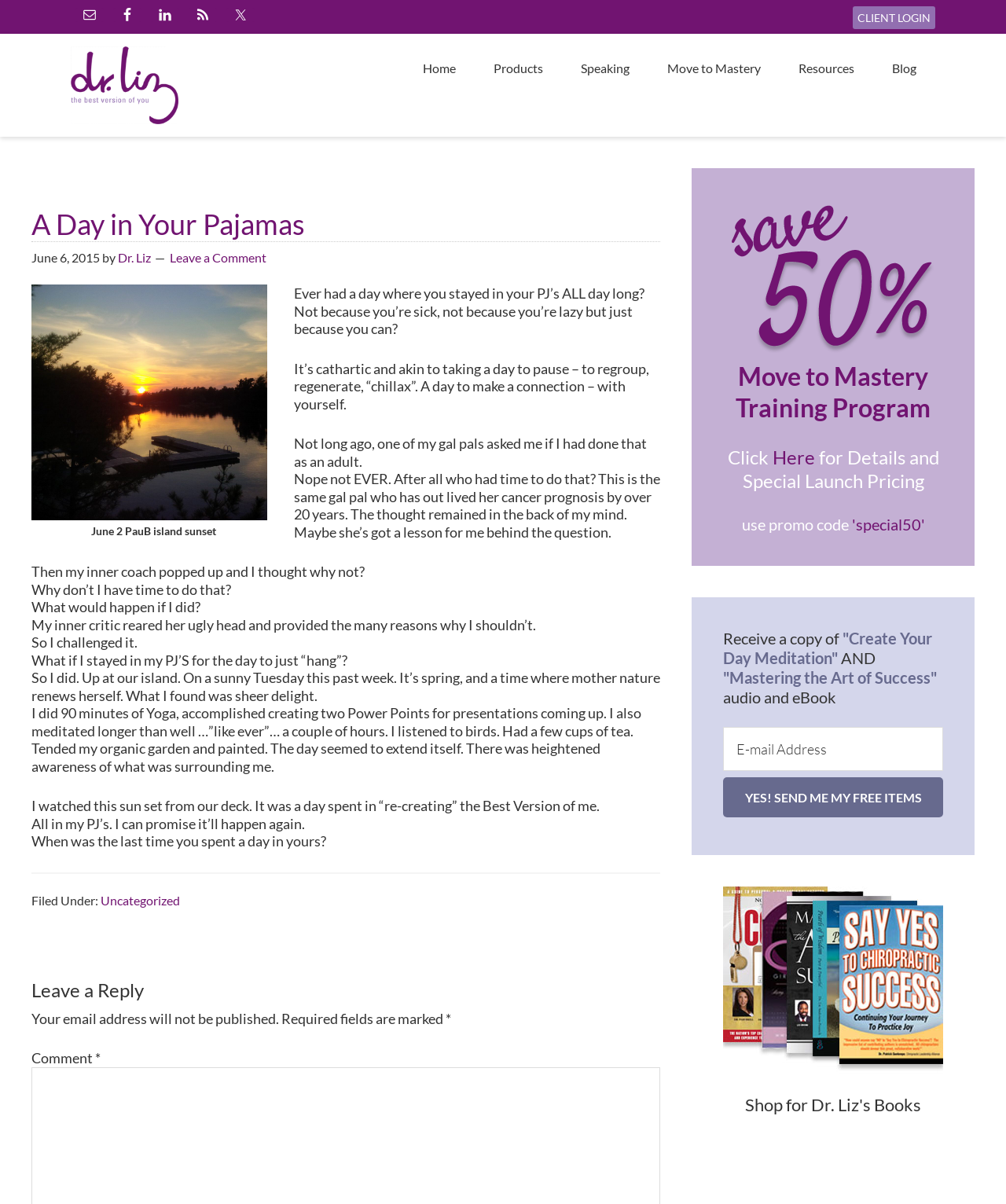From the webpage screenshot, identify the region described by Here. Provide the bounding box coordinates as (top-left x, top-left y, bottom-right x, bottom-right y), with each value being a floating point number between 0 and 1.

[0.768, 0.37, 0.81, 0.389]